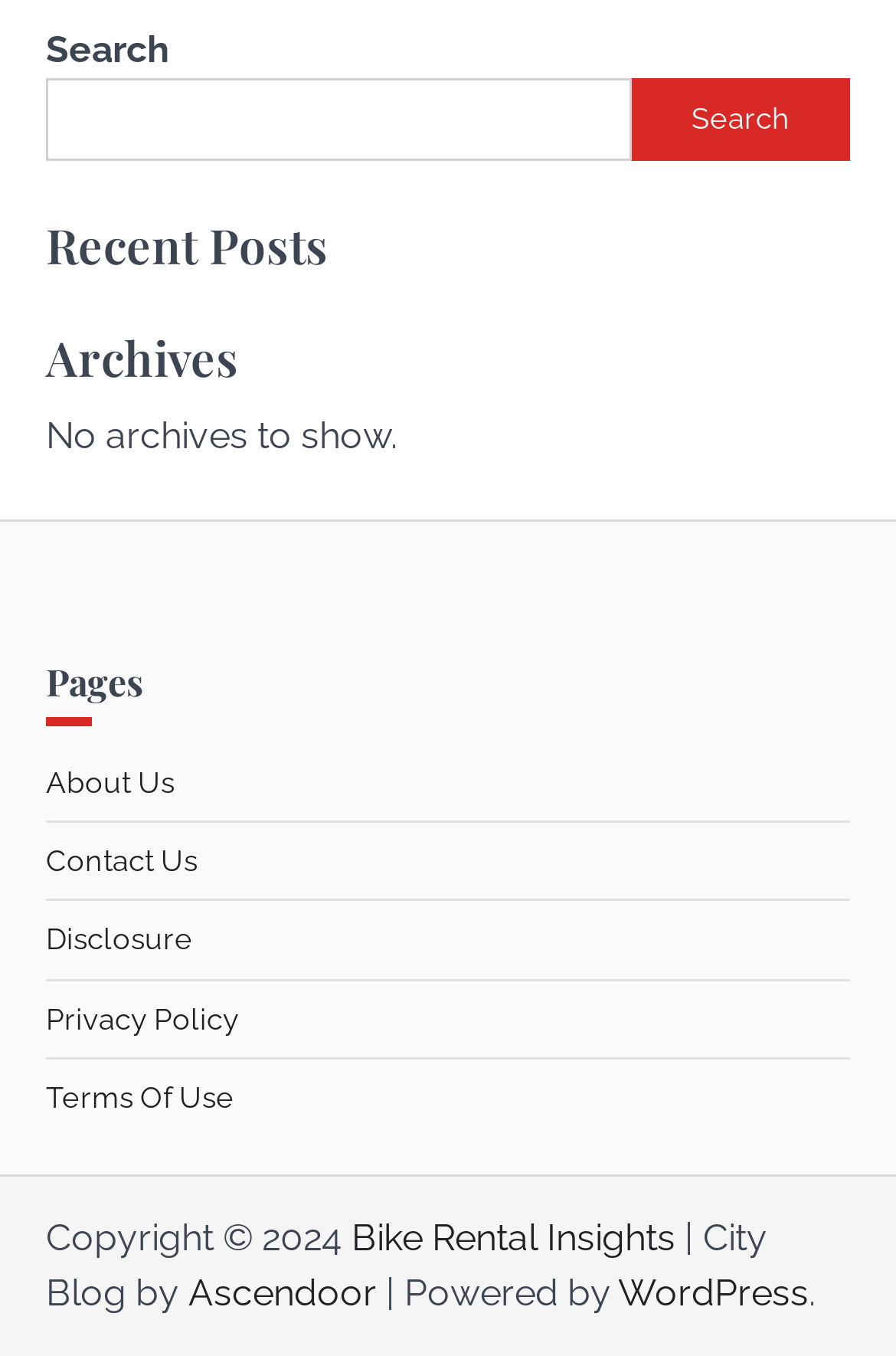What is the copyright year of the website?
Please utilize the information in the image to give a detailed response to the question.

The webpage has a text 'Copyright © 2024' at the bottom, which indicates the copyright year of the website.